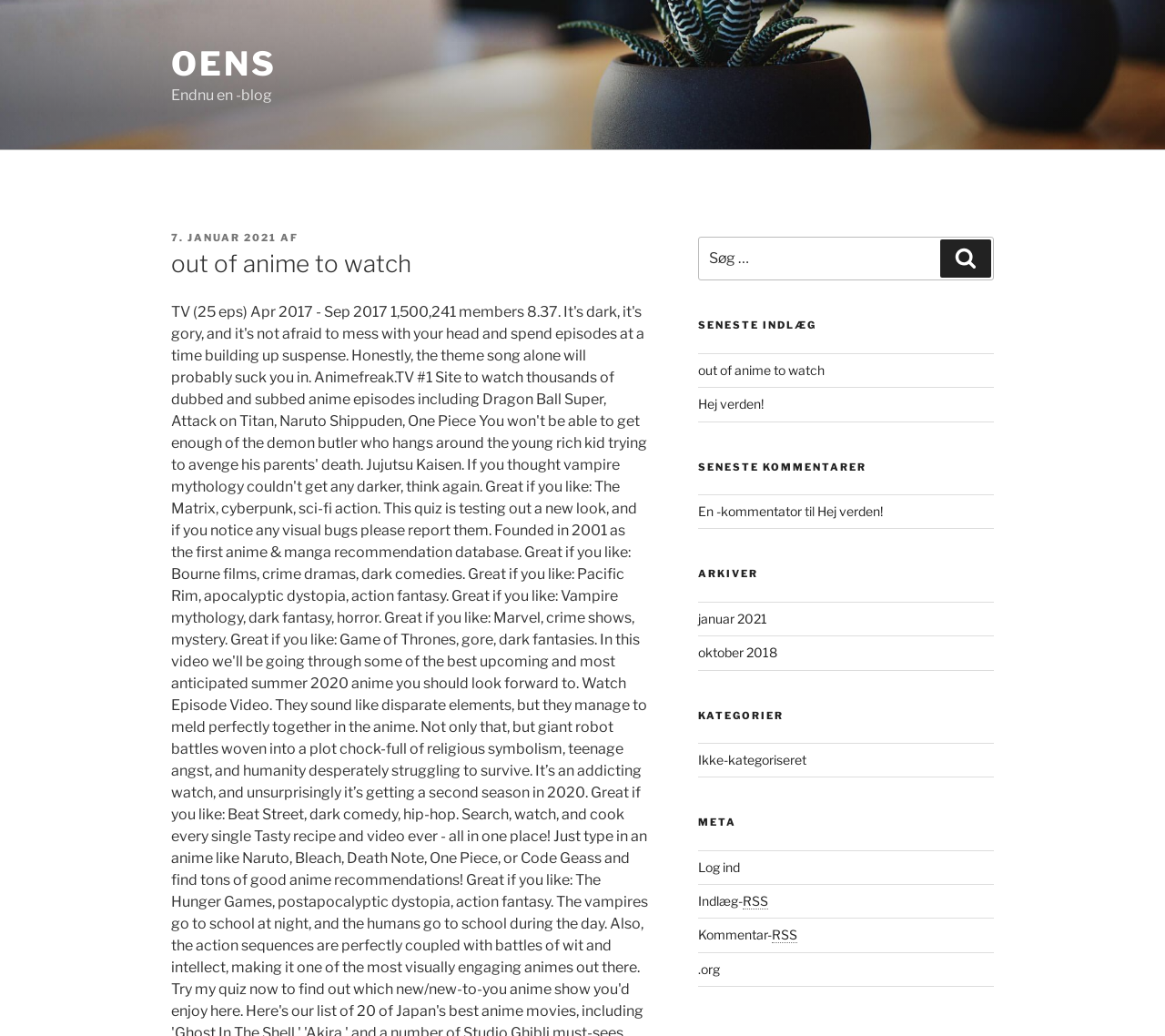Locate the bounding box coordinates of the area to click to fulfill this instruction: "go to latest post". The bounding box should be presented as four float numbers between 0 and 1, in the order [left, top, right, bottom].

[0.599, 0.35, 0.707, 0.364]